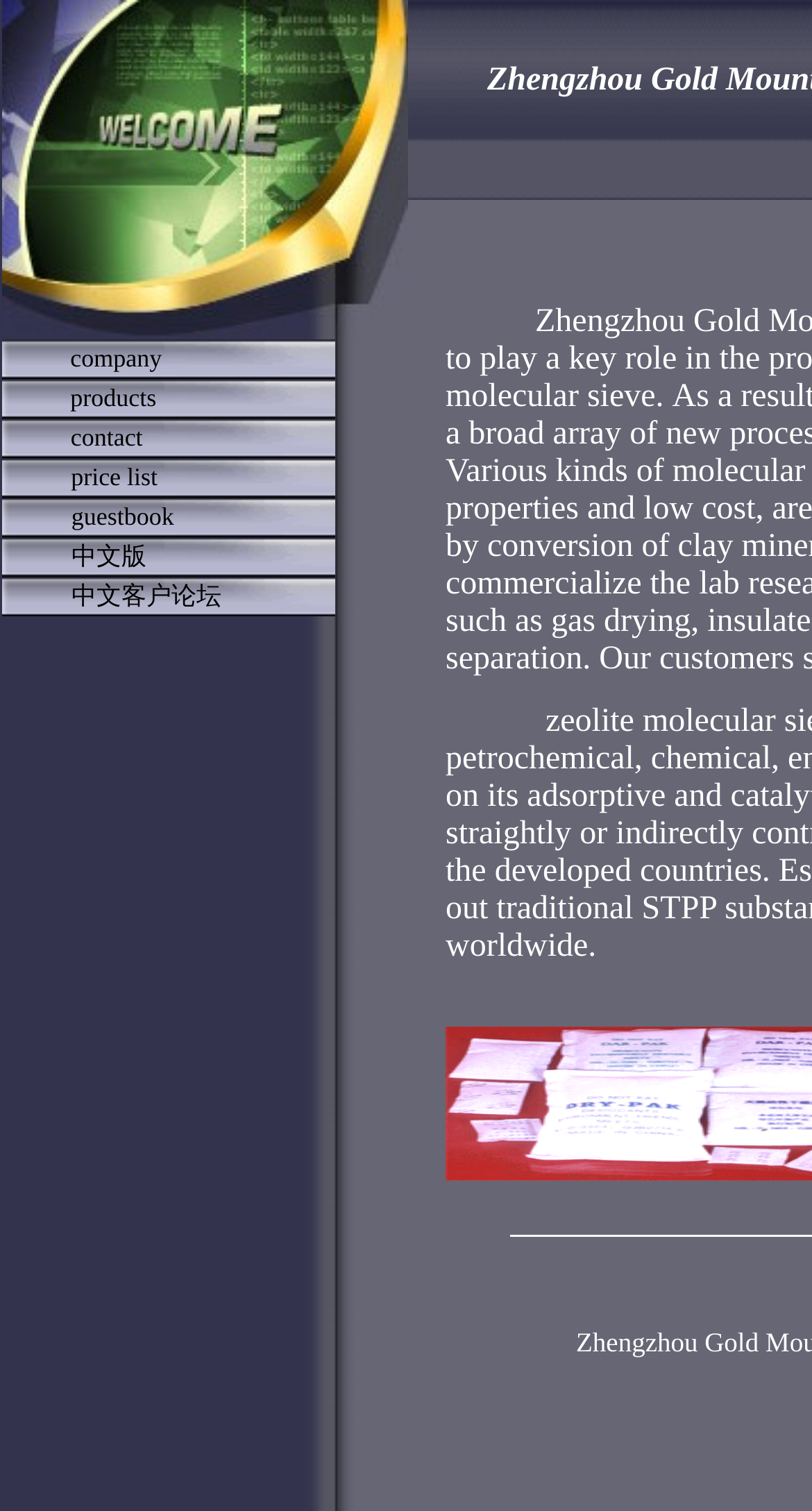Please provide the bounding box coordinate of the region that matches the element description: price list. Coordinates should be in the format (top-left x, top-left y, bottom-right x, bottom-right y) and all values should be between 0 and 1.

[0.087, 0.306, 0.194, 0.325]